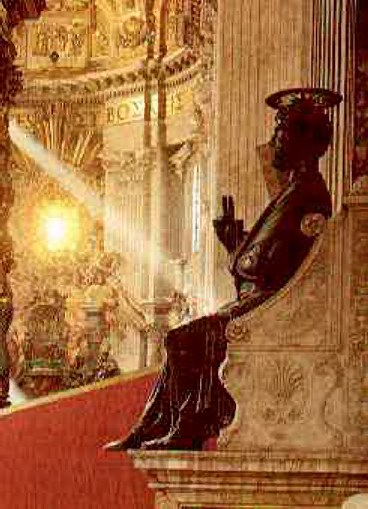Describe the image thoroughly, including all noticeable details.

The image depicts a notable sculpture seated in a prominent location within a grand interior, likely a church or a significant historical building, characterized by elaborate architectural details. The figure appears to be in a pose of veneration or prayer, suggested by the hand gesture, which indicates a moment of reflection or supplication. Rays of light filter through the surroundings, illuminating the figure and enhancing the solemn atmosphere. 

This scene resonates with the context of Catholic practices, where such statues are often objects of reverence, symbolizing spiritual connections and historical legacies. The overall composition draws attention to the intricate designs of the space, which reflects the rich artistry typical of religious architecture from the period, inviting viewers to contemplate the intersection of art, faith, and history.